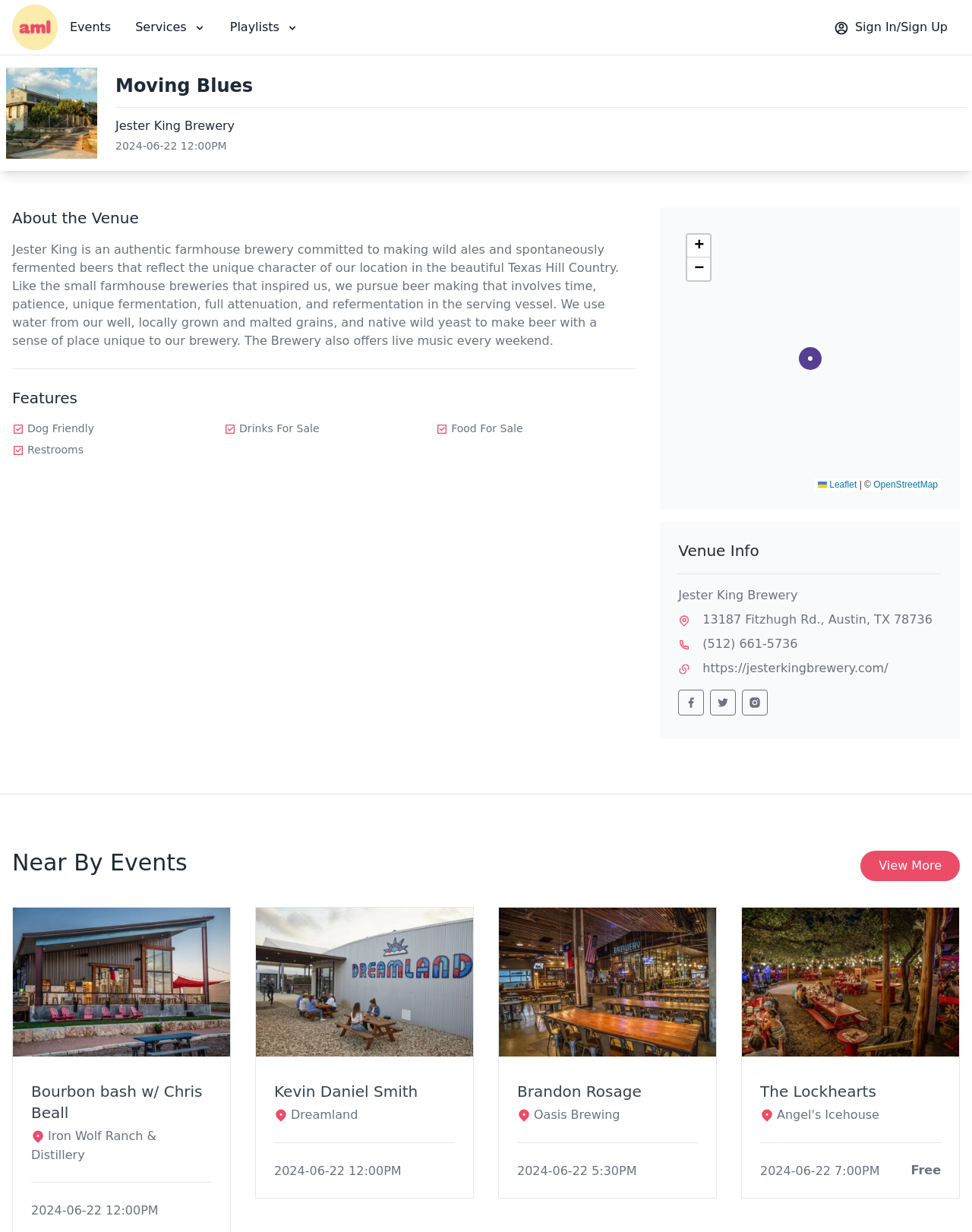Reply to the question with a single word or phrase:
What type of events are listed on the webpage?

Music events